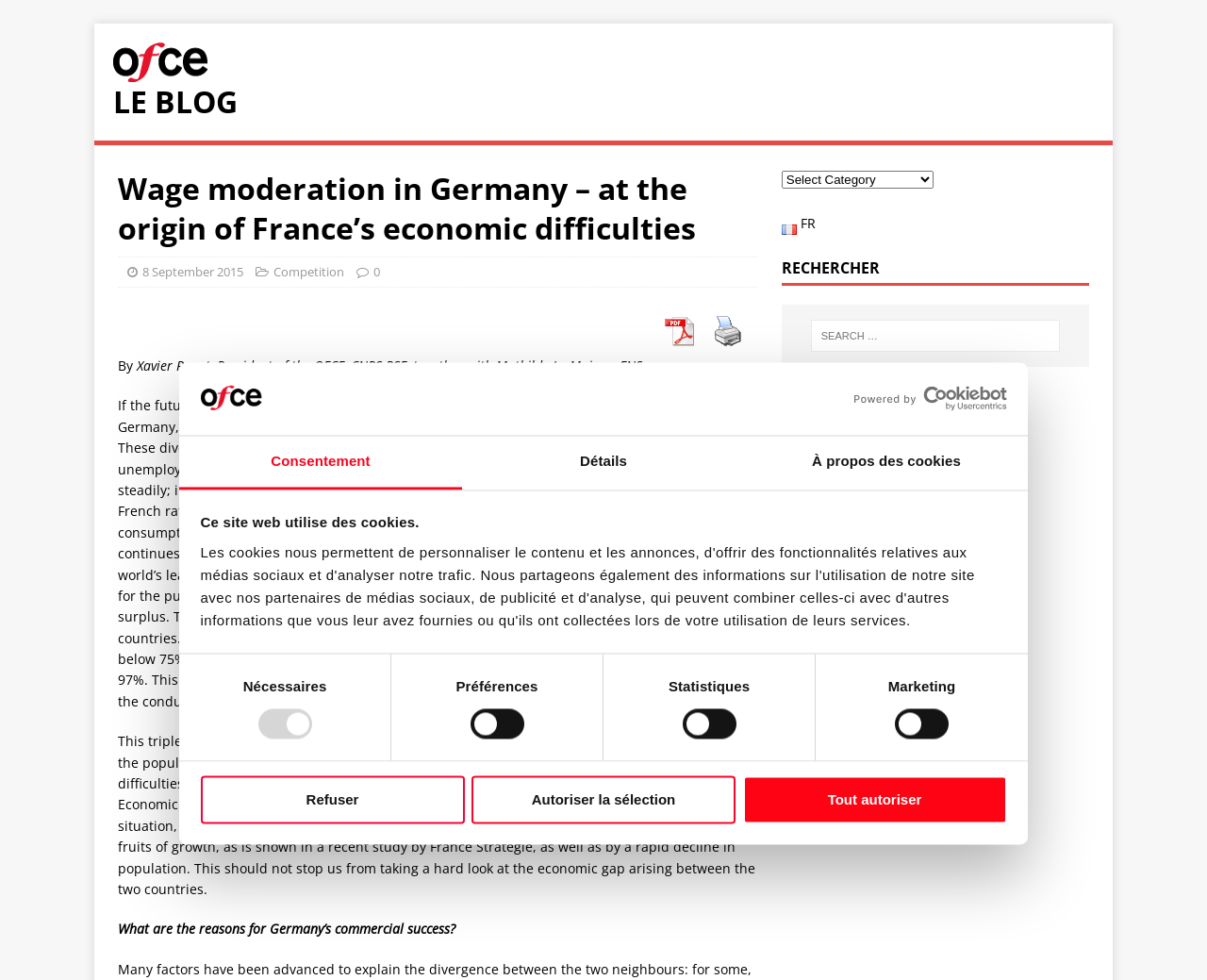What is the trade balance of France?
Relying on the image, give a concise answer in one word or a brief phrase.

negative